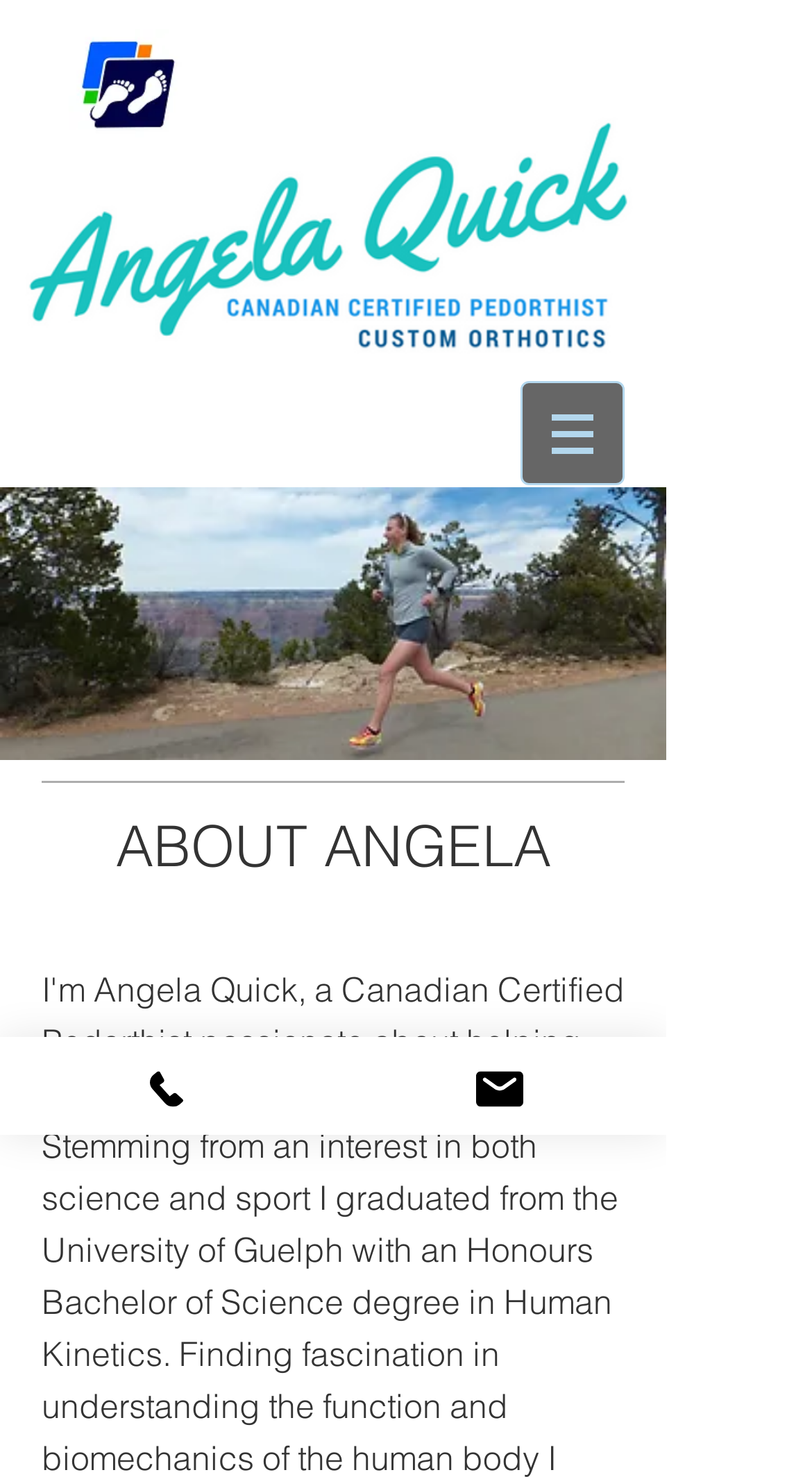Please answer the following query using a single word or phrase: 
How many images are on the webpage?

4